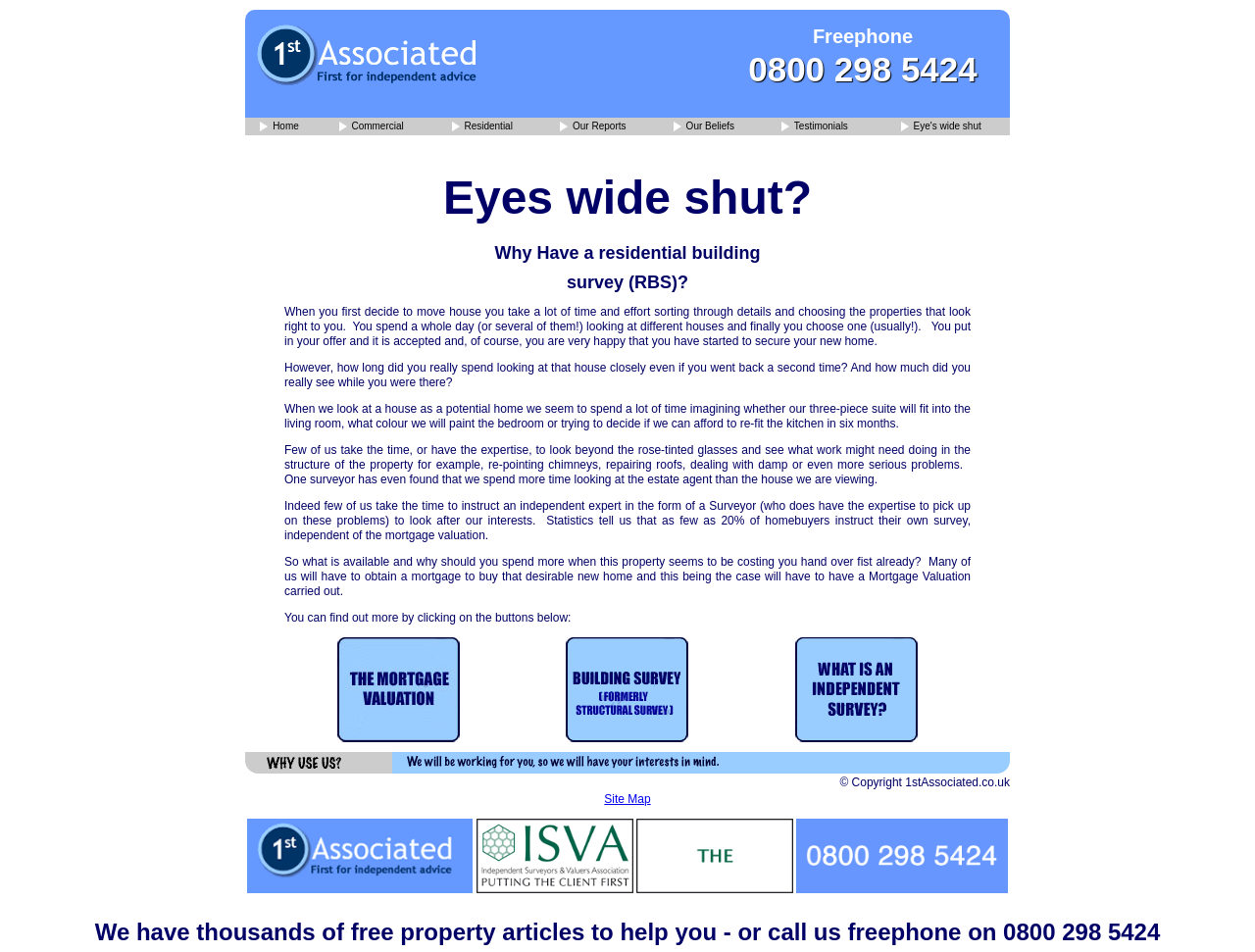Provide a brief response using a word or short phrase to this question:
What is the phone number provided on the webpage?

0800 298 5424